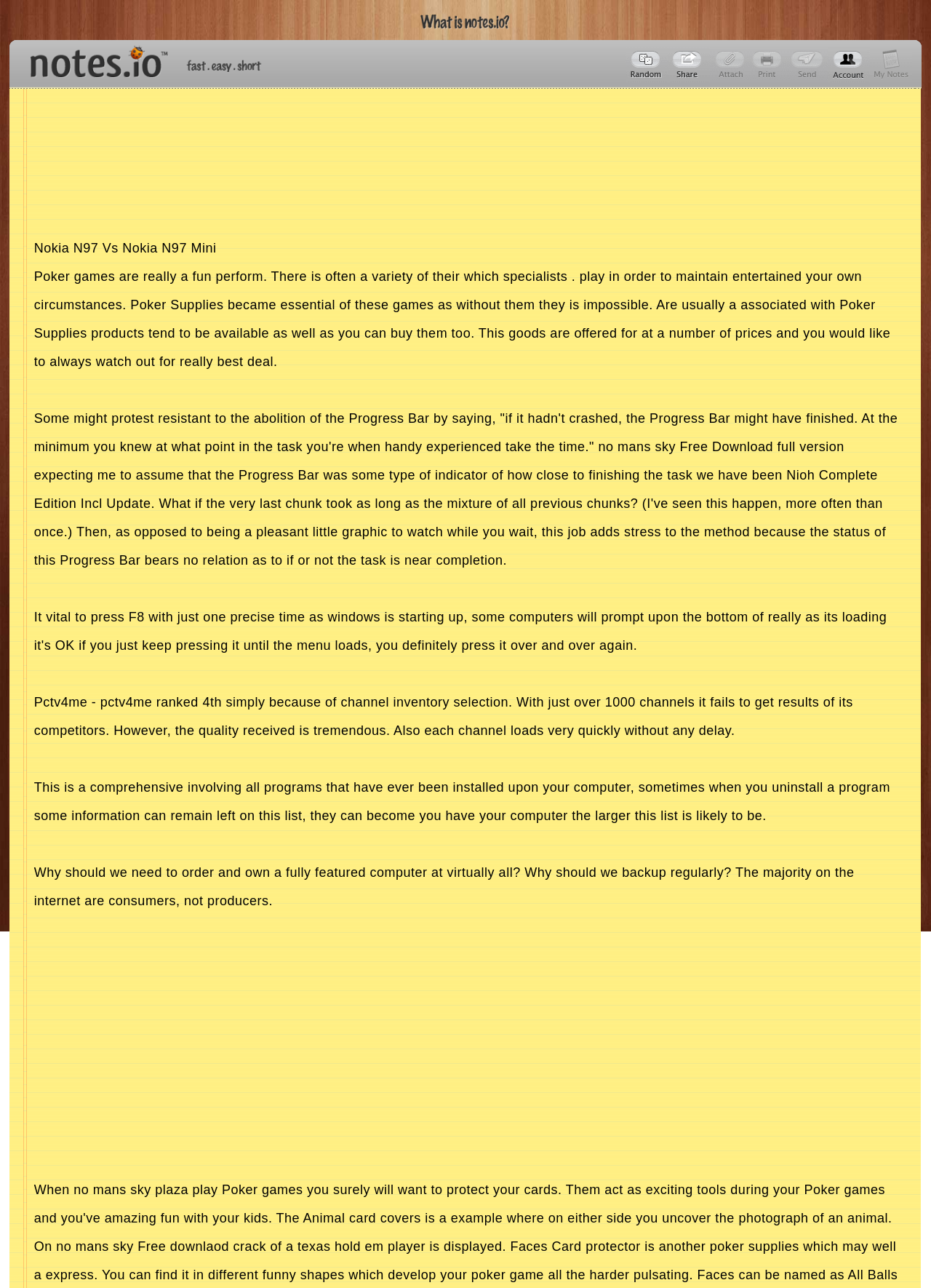Explain the webpage's design and content in an elaborate manner.

The webpage appears to be a notes-taking platform with a collection of unrelated texts and advertisements. At the top, there is a heading "What is notes.io?" accompanied by an image. Below it, there is a layout table with a logo, brand slogan, and navigation links, including "Popular notes", "ArTJ", "Coming soon", and "Account".

The main content area is divided into several sections, each containing a block of text. The first section has a title "Nokia N97 Vs Nokia N97 Mini" followed by a paragraph discussing poker games and supplies. The second section discusses the abolition of the Progress Bar, while the third section reviews a channel called "Pctv4me". The fourth section talks about a list of installed programs on a computer, and the fifth section raises questions about the need for fully featured computers and regular backups.

There are two advertisements, one located above the main content area and the other at the bottom, both displayed within iframes. The overall layout is cluttered, with multiple sections and advertisements competing for attention.